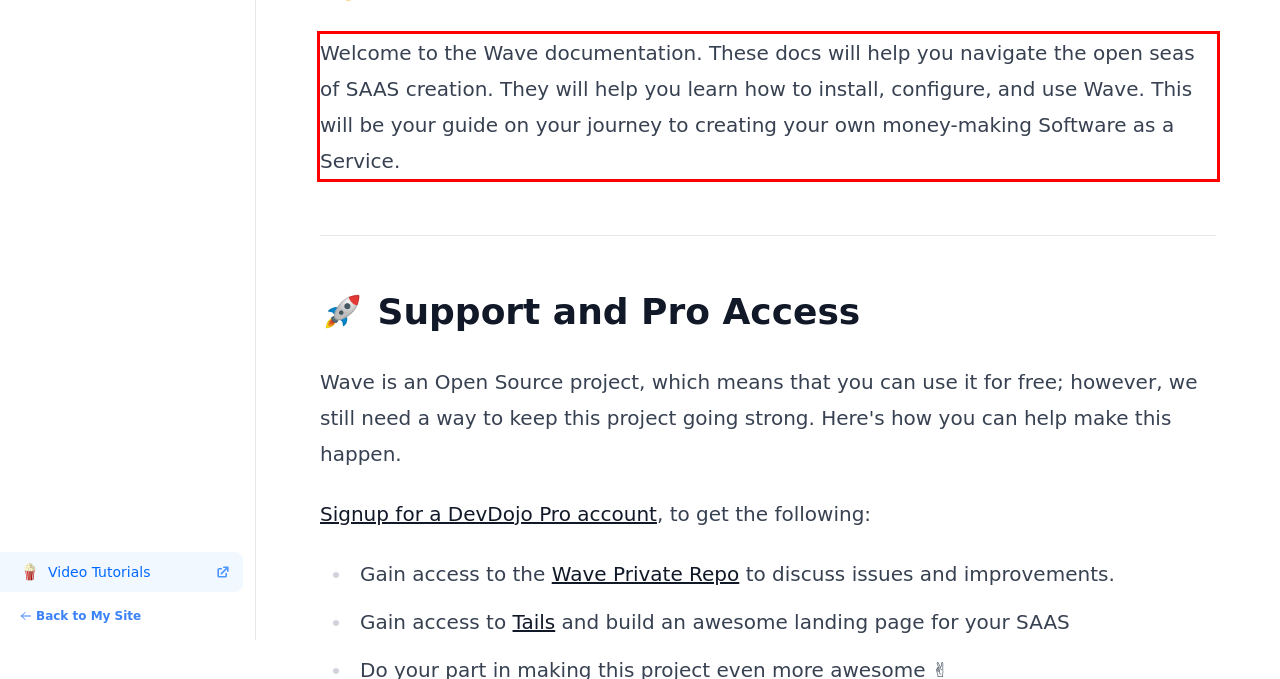Analyze the screenshot of the webpage and extract the text from the UI element that is inside the red bounding box.

Welcome to the Wave documentation. These docs will help you navigate the open seas of SAAS creation. They will help you learn how to install, configure, and use Wave. This will be your guide on your journey to creating your own money-making Software as a Service.